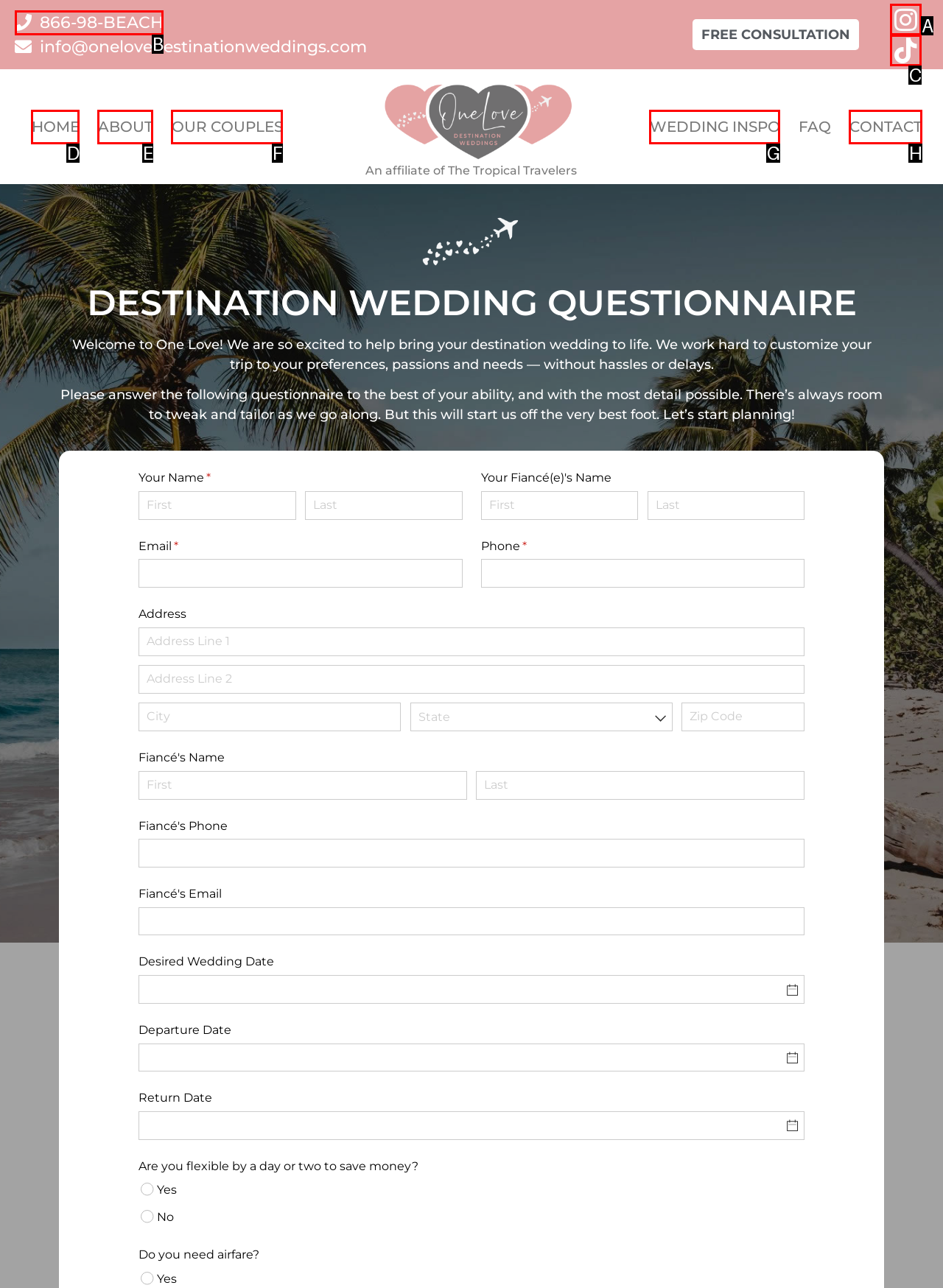Determine which HTML element corresponds to the description: Instagram. Provide the letter of the correct option.

A